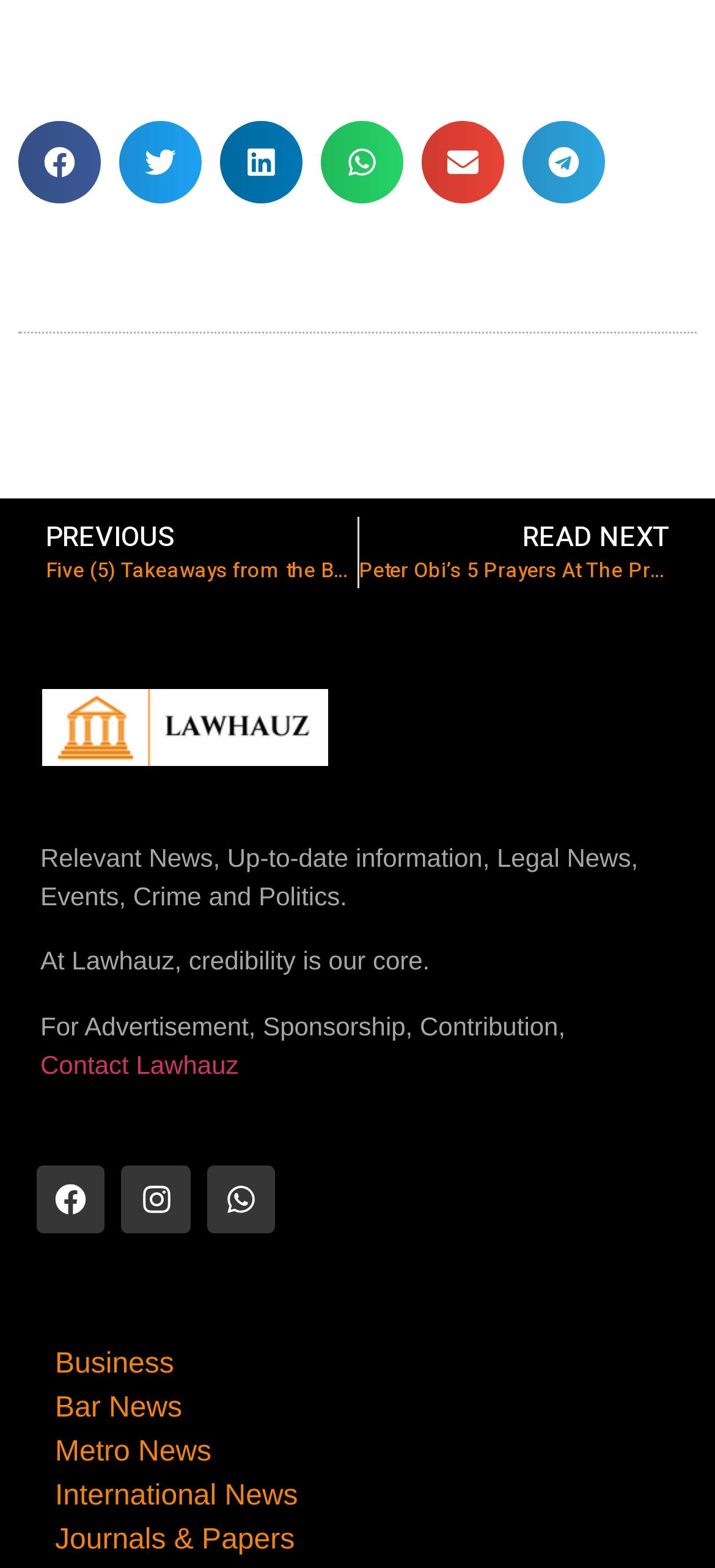Please determine the bounding box coordinates for the UI element described as: "Facebook".

[0.051, 0.743, 0.147, 0.787]